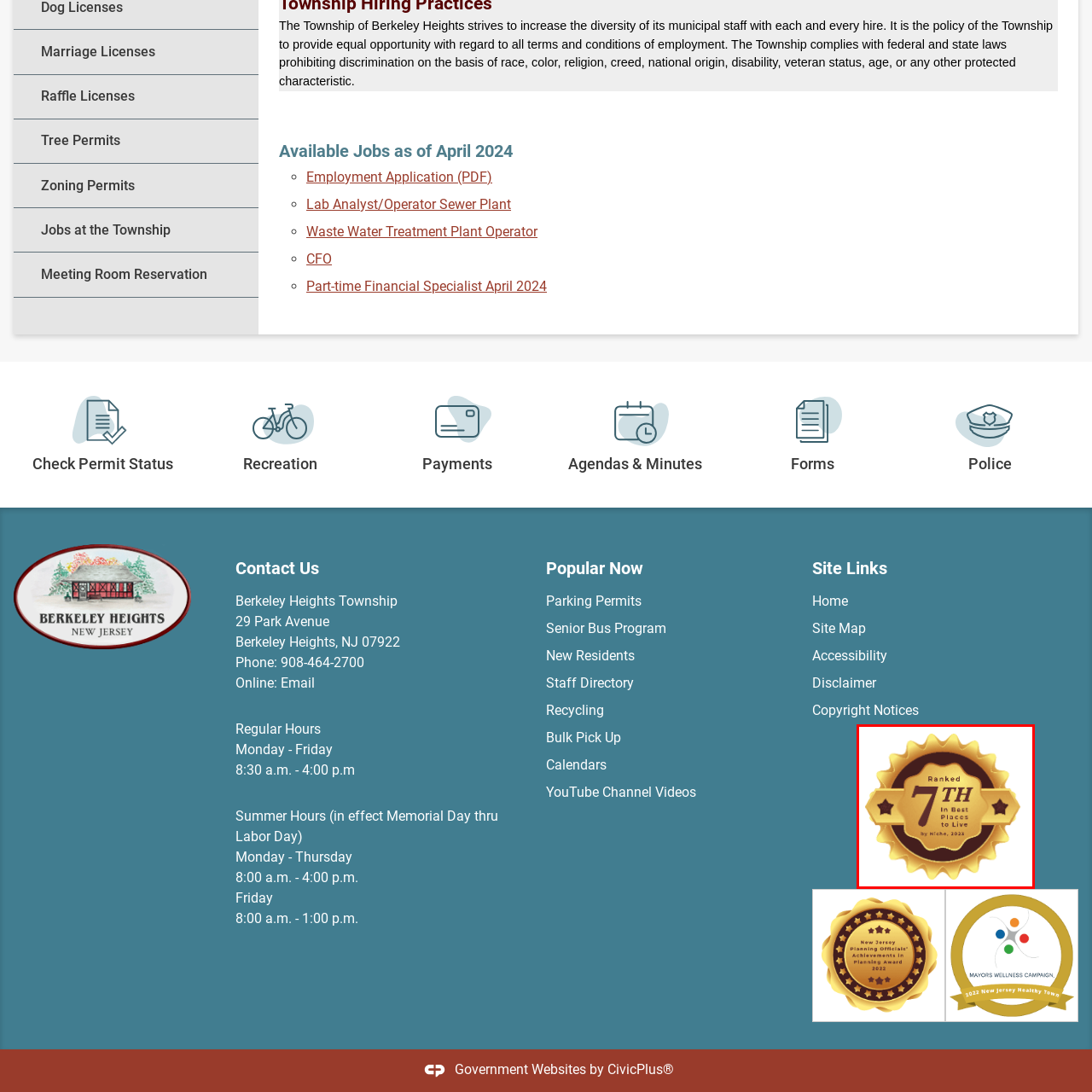What decorative elements are included in the badge design?
View the image highlighted by the red bounding box and provide your answer in a single word or a brief phrase.

stars